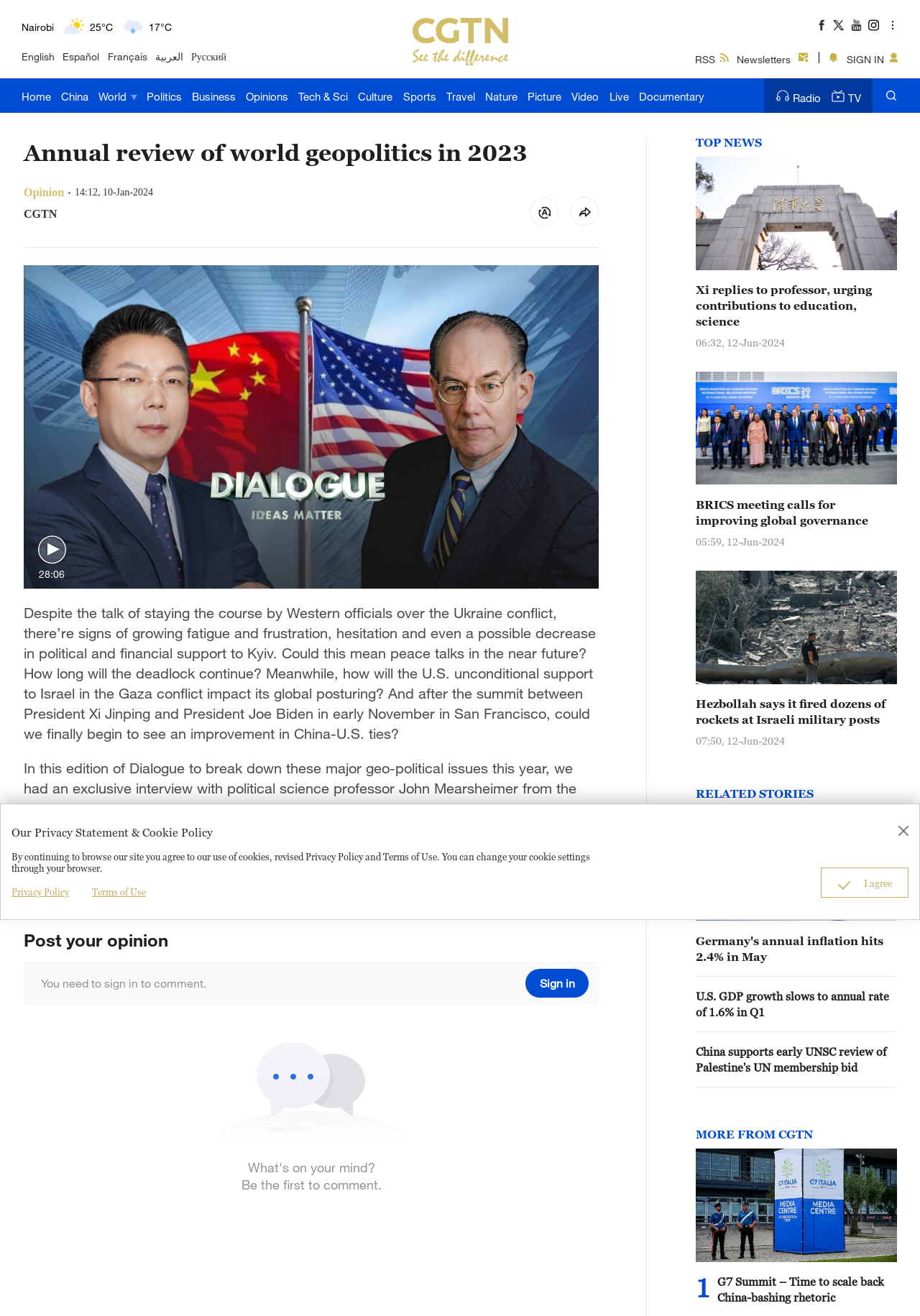What languages are available for the website?
Please answer using one word or phrase, based on the screenshot.

English, Español, Français, العربية, Русский